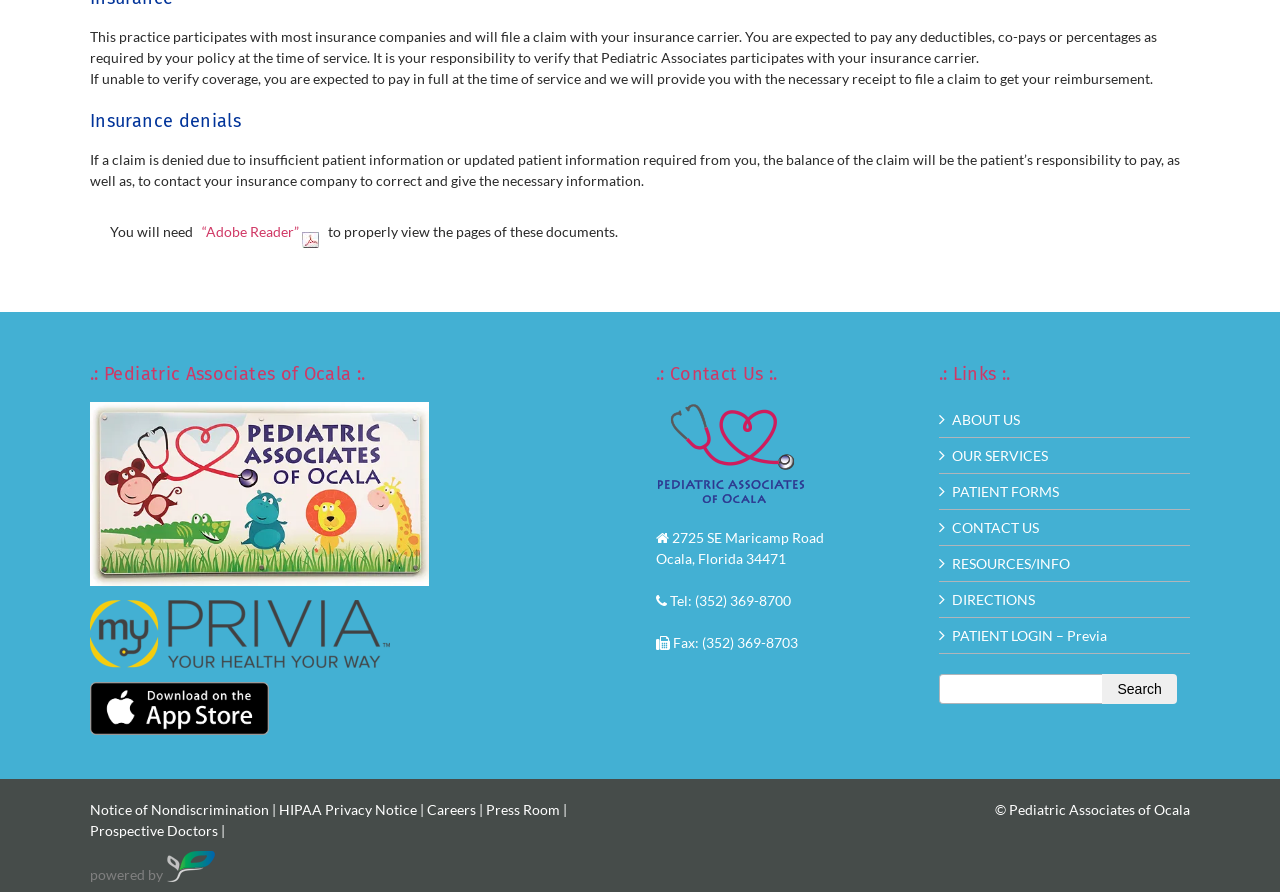Please provide a comprehensive response to the question below by analyzing the image: 
What is the purpose of the 'Patient LOGIN – Previa' link?

The 'Patient LOGIN – Previa' link is likely used by patients to login to their online portal, where they can access their medical information and perform other tasks. This is inferred from the context of the link, which is located under the heading '.: Links :.'.